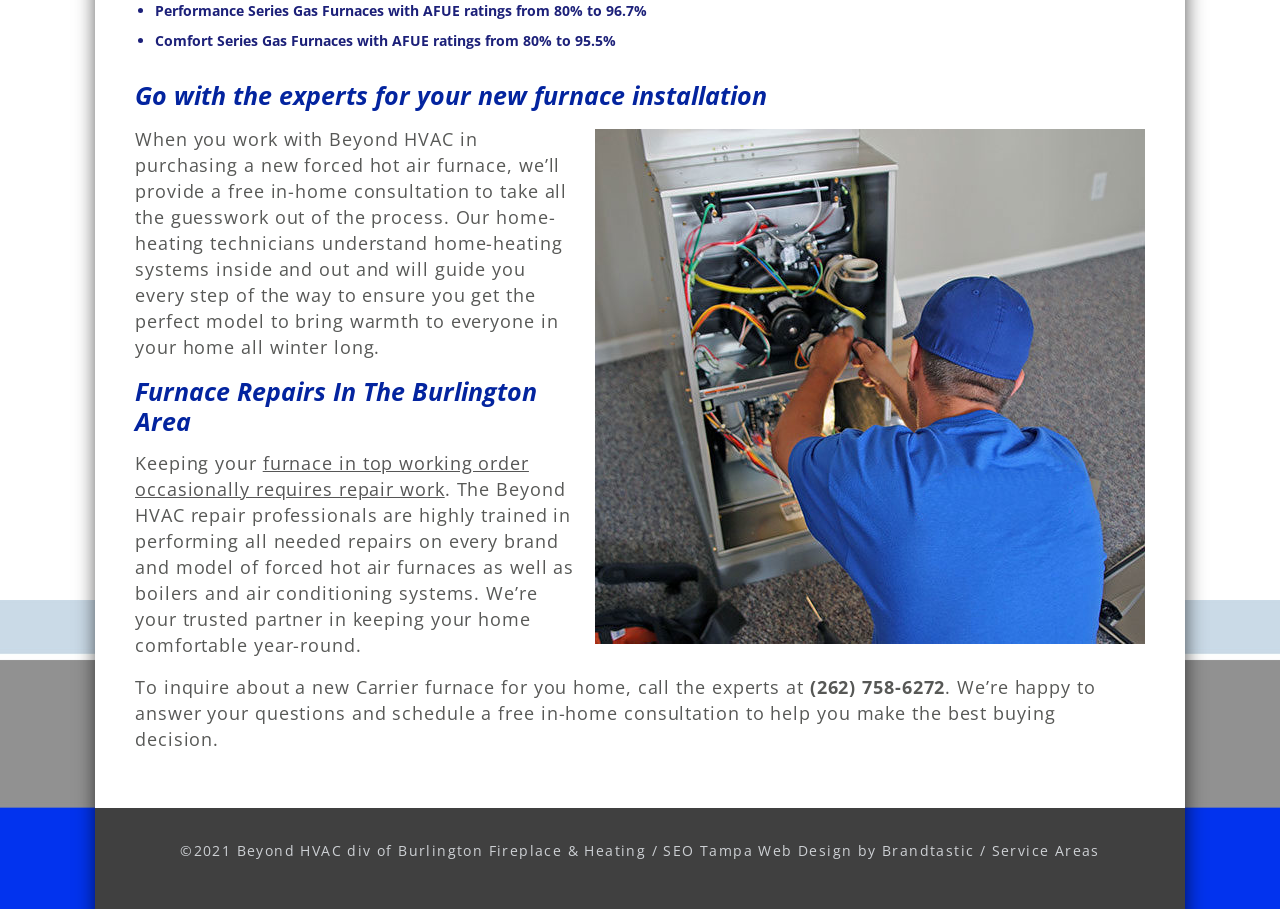Provide a one-word or brief phrase answer to the question:
What is the topic of the section with the heading 'Furnace Repairs In The Burlington Area'?

Furnace repairs